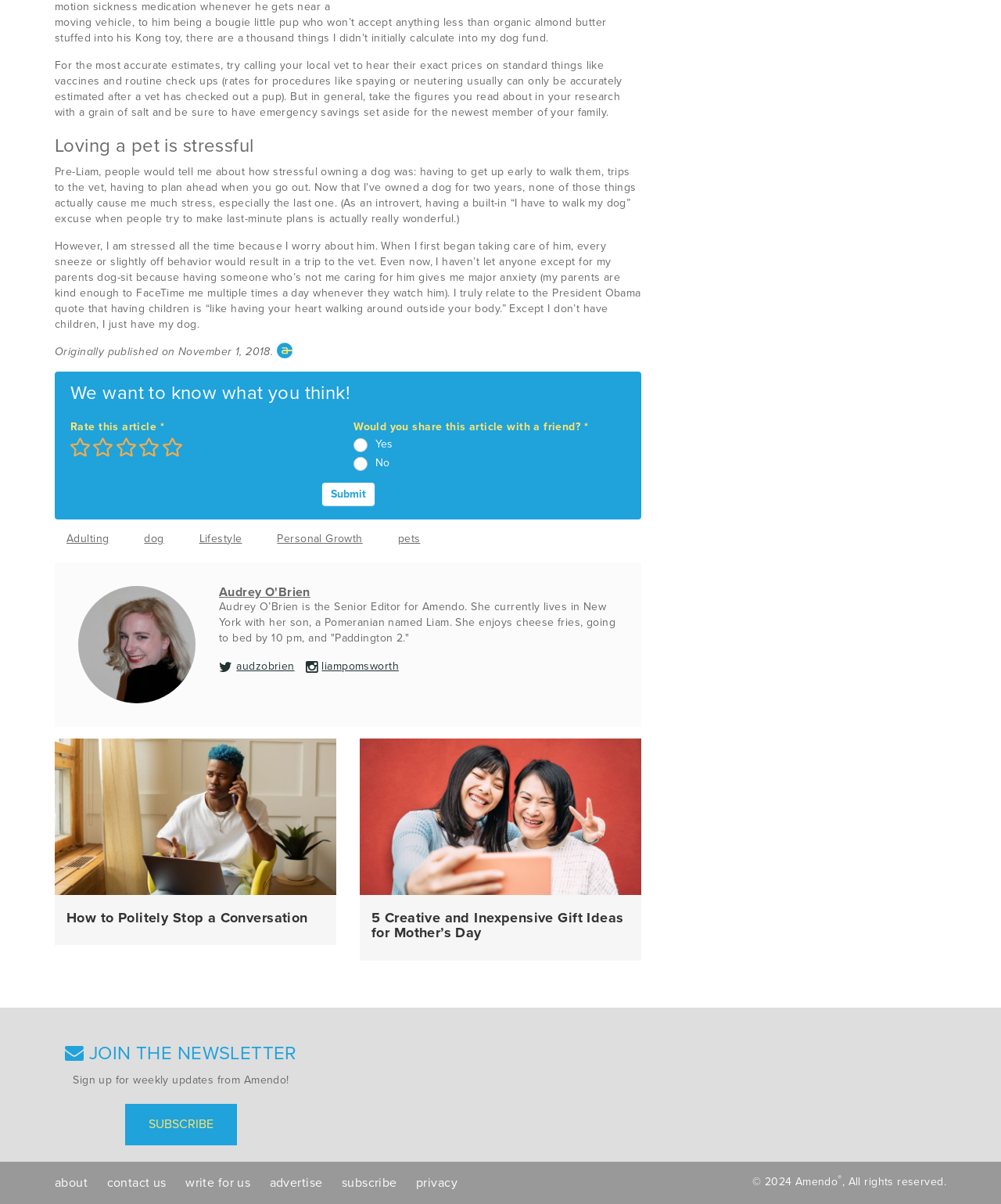Can you find the bounding box coordinates for the element that needs to be clicked to execute this instruction: "Subscribe to the newsletter"? The coordinates should be given as four float numbers between 0 and 1, i.e., [left, top, right, bottom].

[0.125, 0.917, 0.237, 0.951]